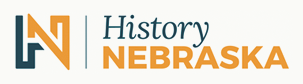What is the color contrast used in the logo?
Please provide a comprehensive answer based on the contents of the image.

The logo of History Nebraska uses a color contrast between dark teal and bright orange, which enhances the visual appeal and symbolizes a vibrant connection to Nebraska's heritage and history.